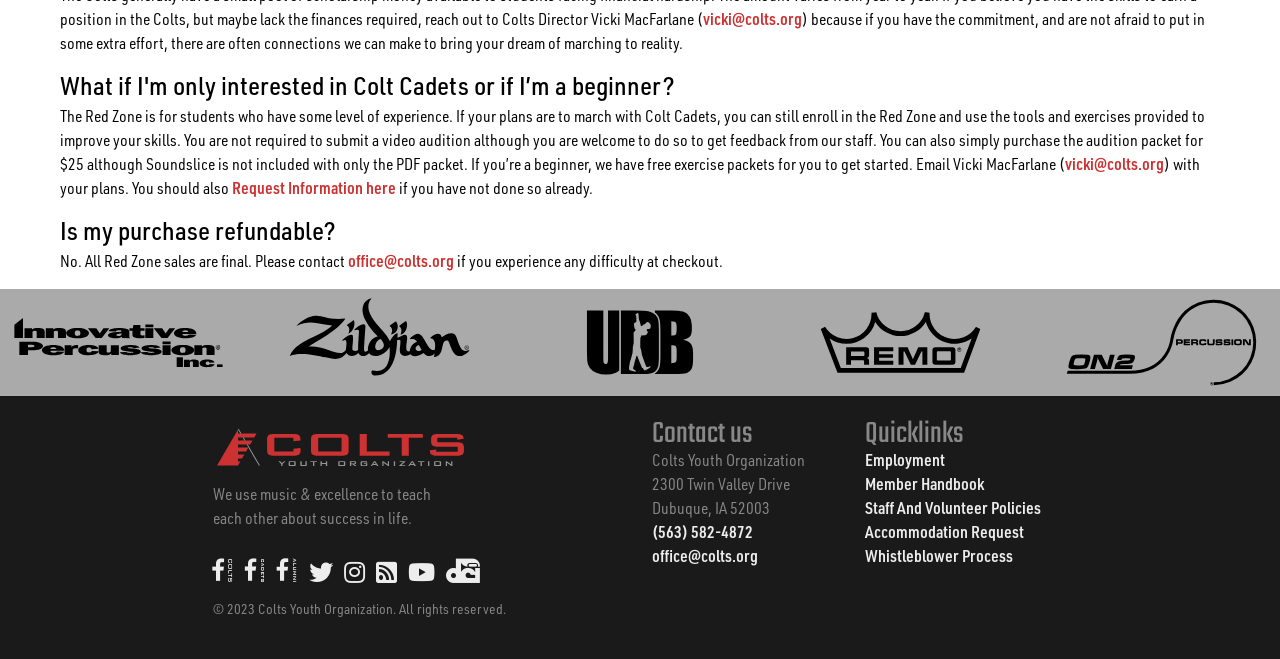Ascertain the bounding box coordinates for the UI element detailed here: "Accommodation Request". The coordinates should be provided as [left, top, right, bottom] with each value being a float between 0 and 1.

[0.676, 0.791, 0.8, 0.823]